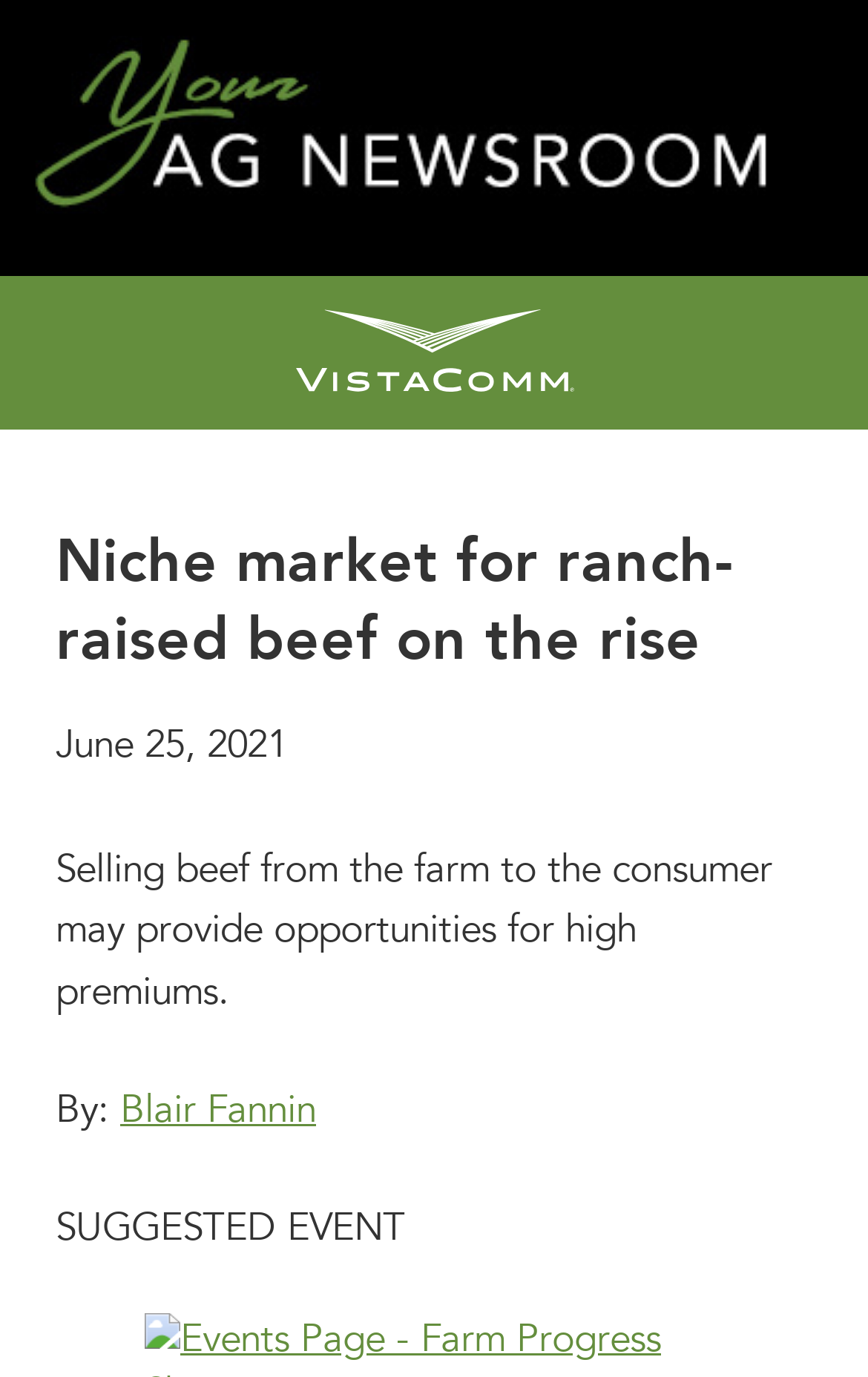What is the benefit of selling beef directly to consumers?
Please provide a single word or phrase as your answer based on the screenshot.

High premiums